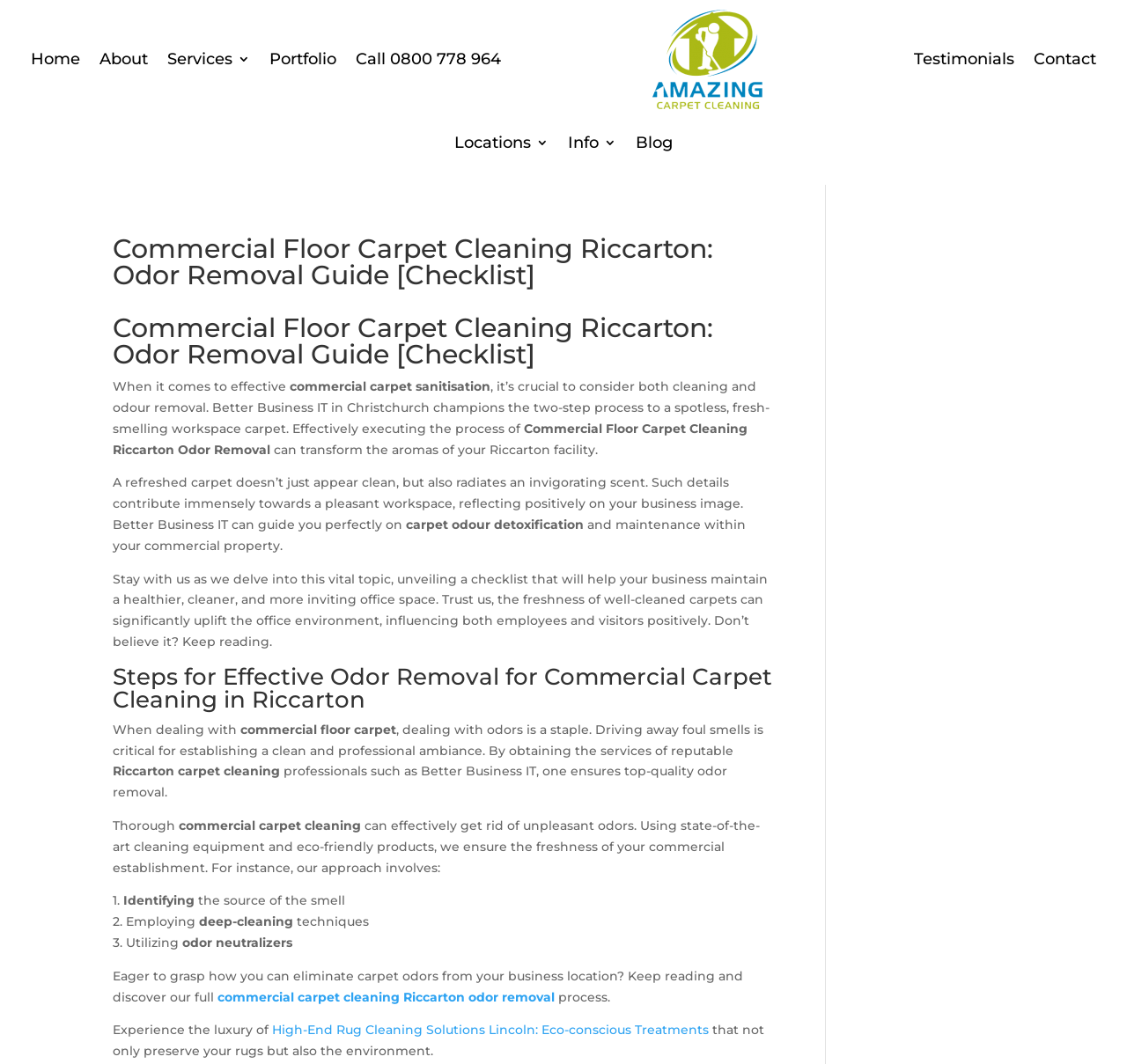Determine the bounding box coordinates of the UI element described below. Use the format (top-left x, top-left y, bottom-right x, bottom-right y) with floating point numbers between 0 and 1: Locations

[0.403, 0.102, 0.487, 0.165]